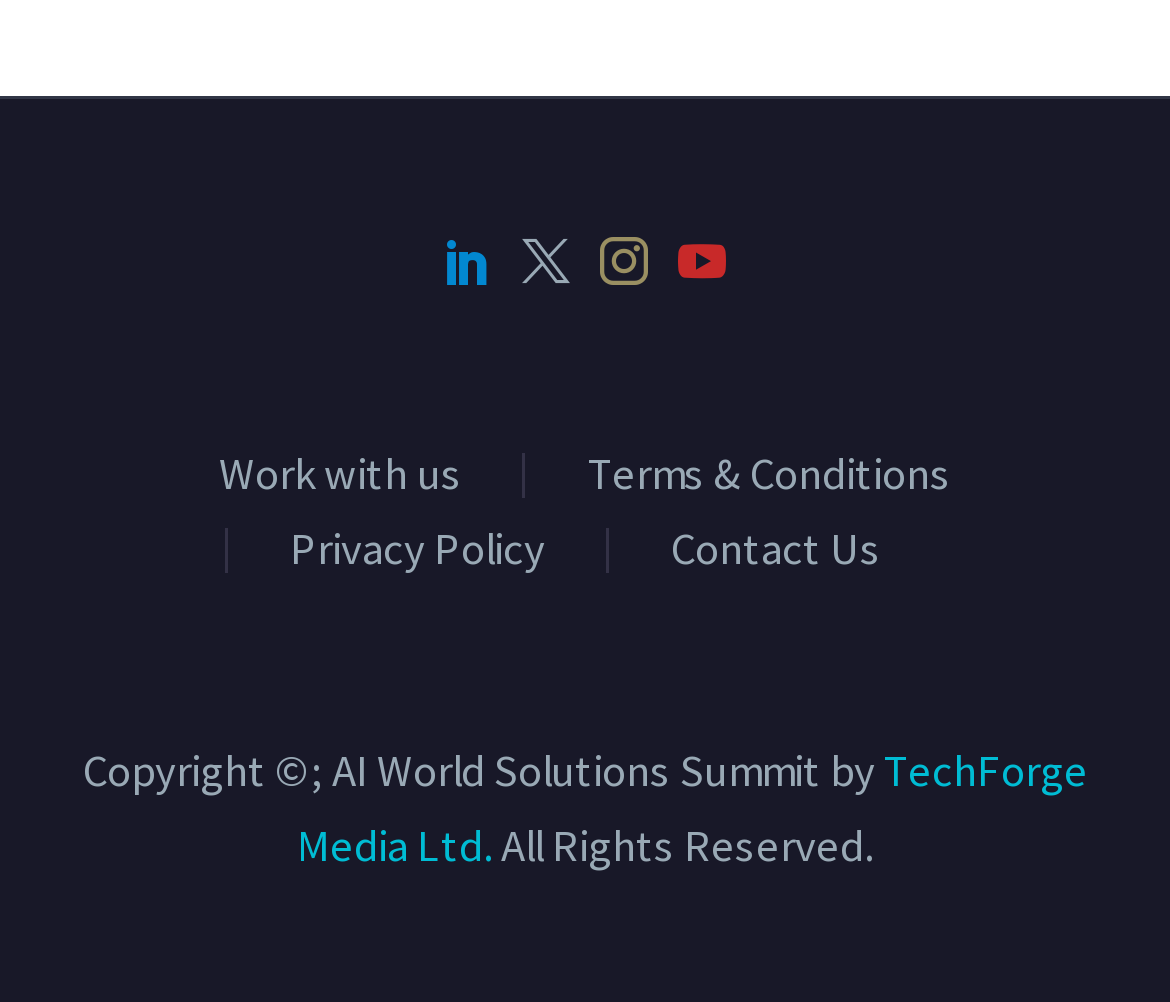Find the bounding box coordinates of the clickable region needed to perform the following instruction: "access March 2020". The coordinates should be provided as four float numbers between 0 and 1, i.e., [left, top, right, bottom].

None